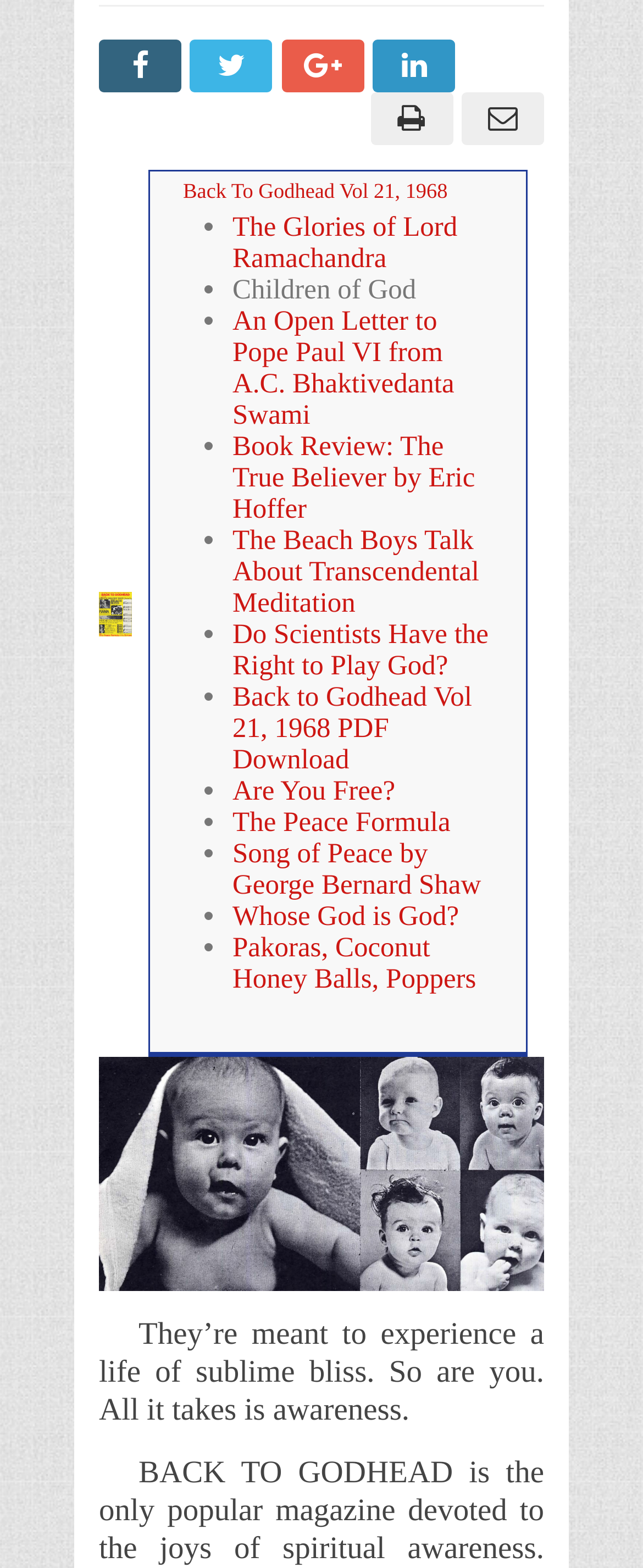Using the provided element description, identify the bounding box coordinates as (top-left x, top-left y, bottom-right x, bottom-right y). Ensure all values are between 0 and 1. Description: alt="wp-content/uploads/2013/12/1968-01-21-01-228x300.jpg"

[0.154, 0.382, 0.205, 0.4]